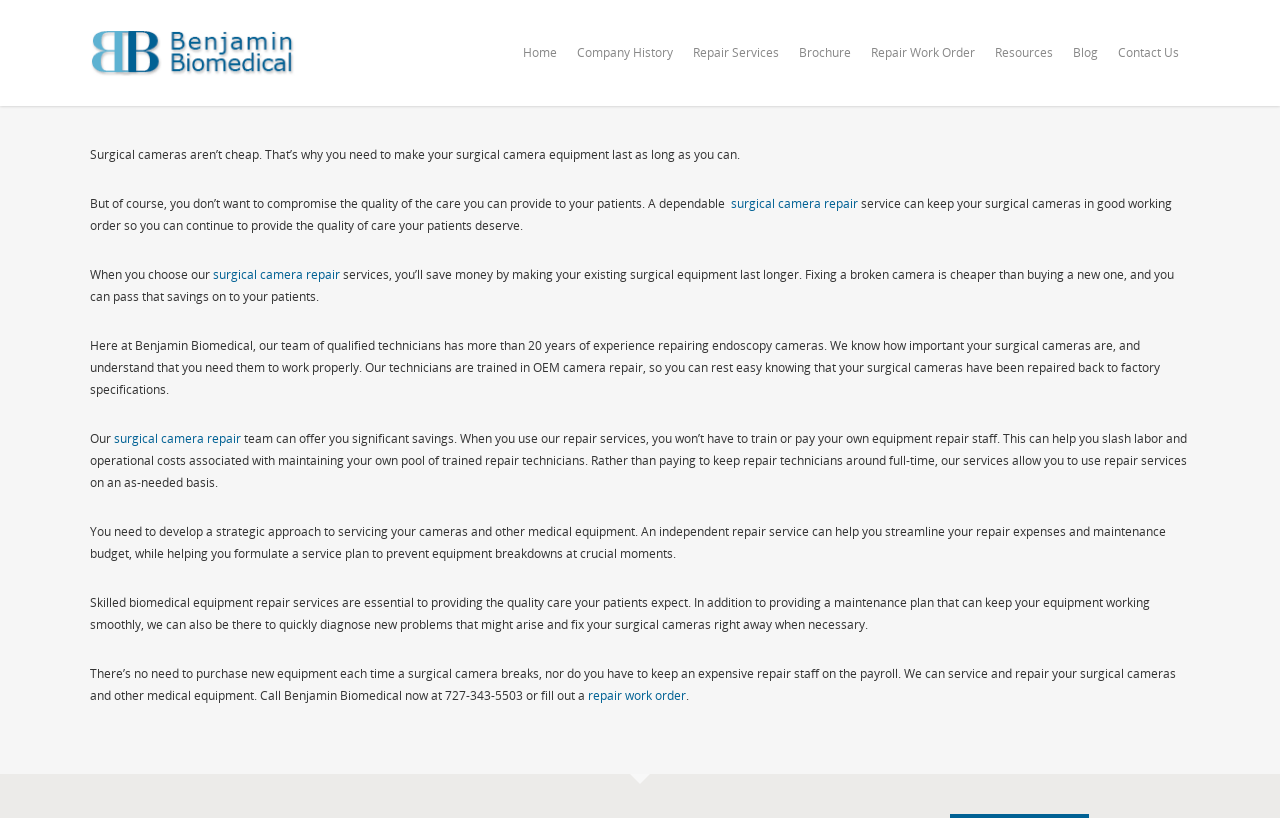Please identify the bounding box coordinates of the element that needs to be clicked to perform the following instruction: "Click on the 'Home' link".

[0.402, 0.034, 0.443, 0.13]